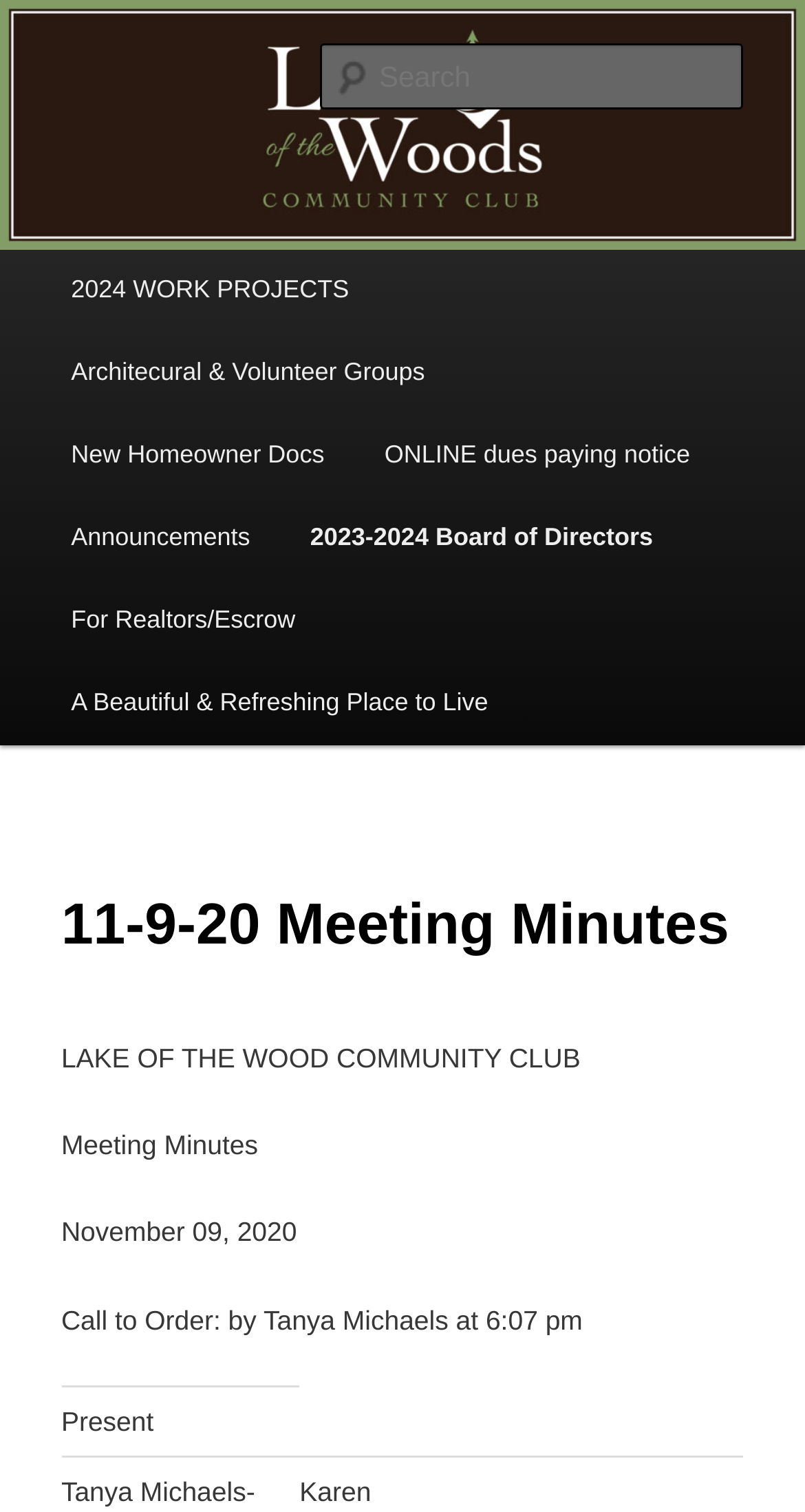Please find and generate the text of the main heading on the webpage.

Lake of the Woods Community Club